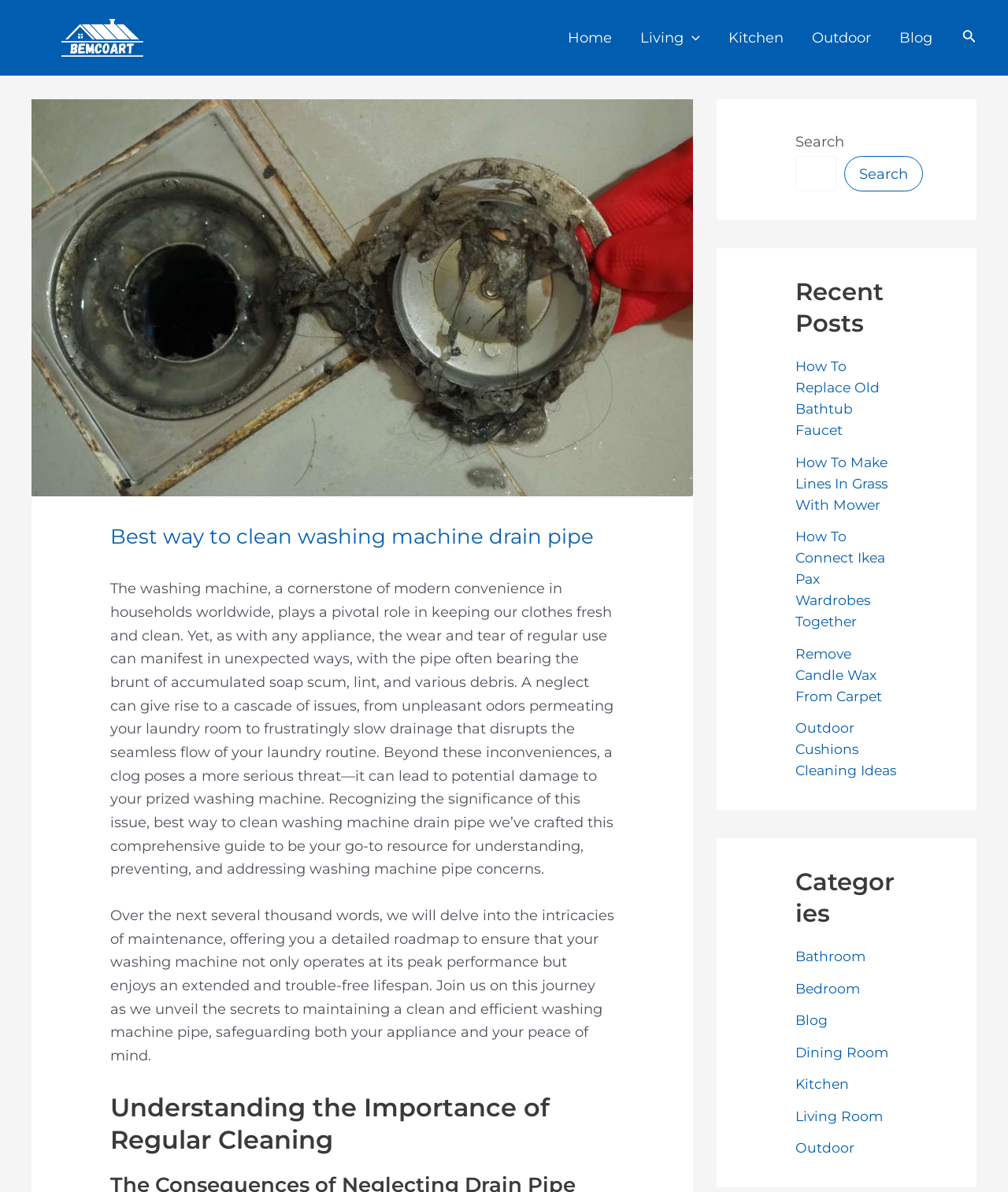Locate the bounding box coordinates of the clickable part needed for the task: "Search for something".

[0.789, 0.131, 0.831, 0.161]